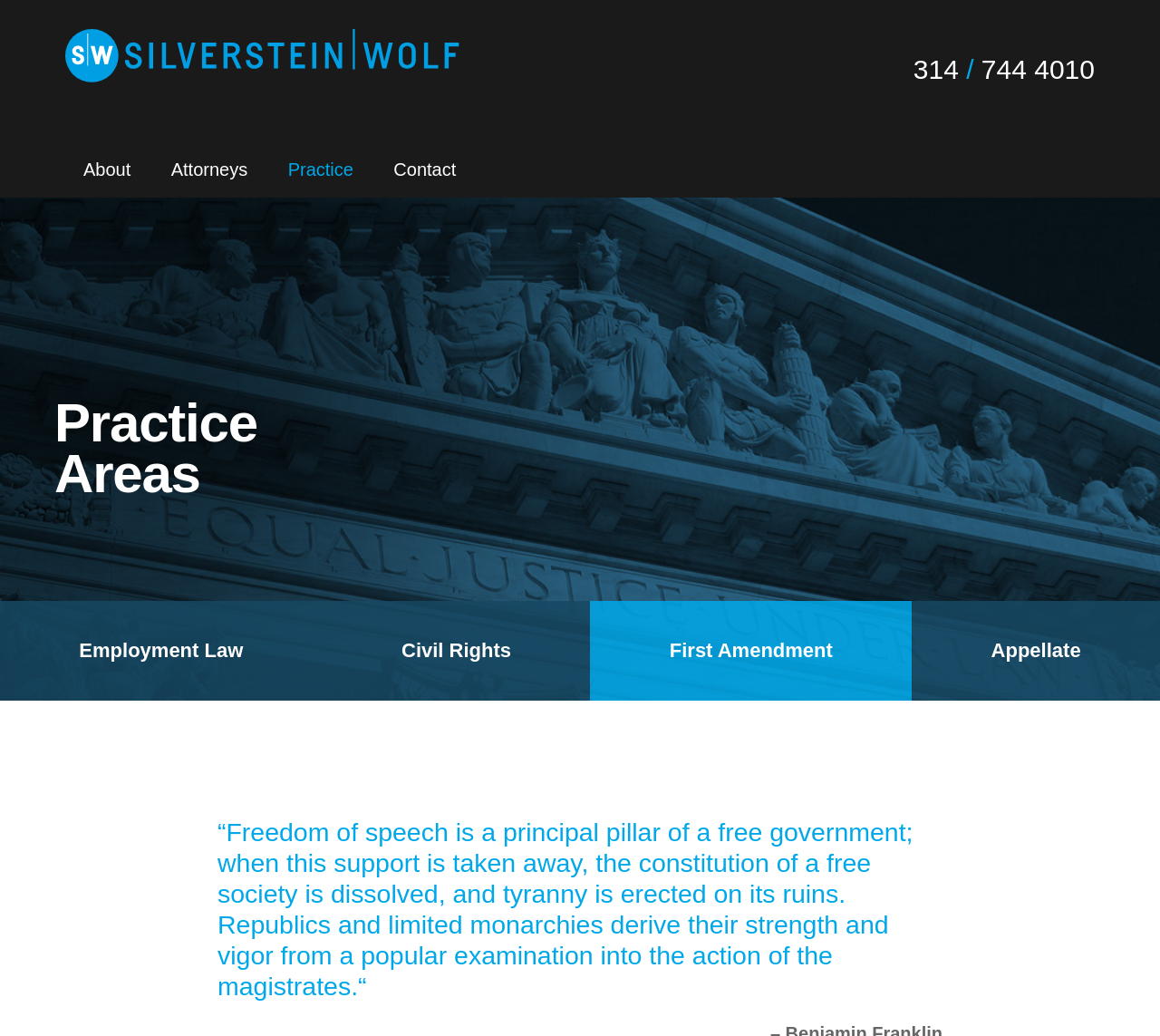Please give a short response to the question using one word or a phrase:
What is the name of the law firm?

Silverstein Wolf